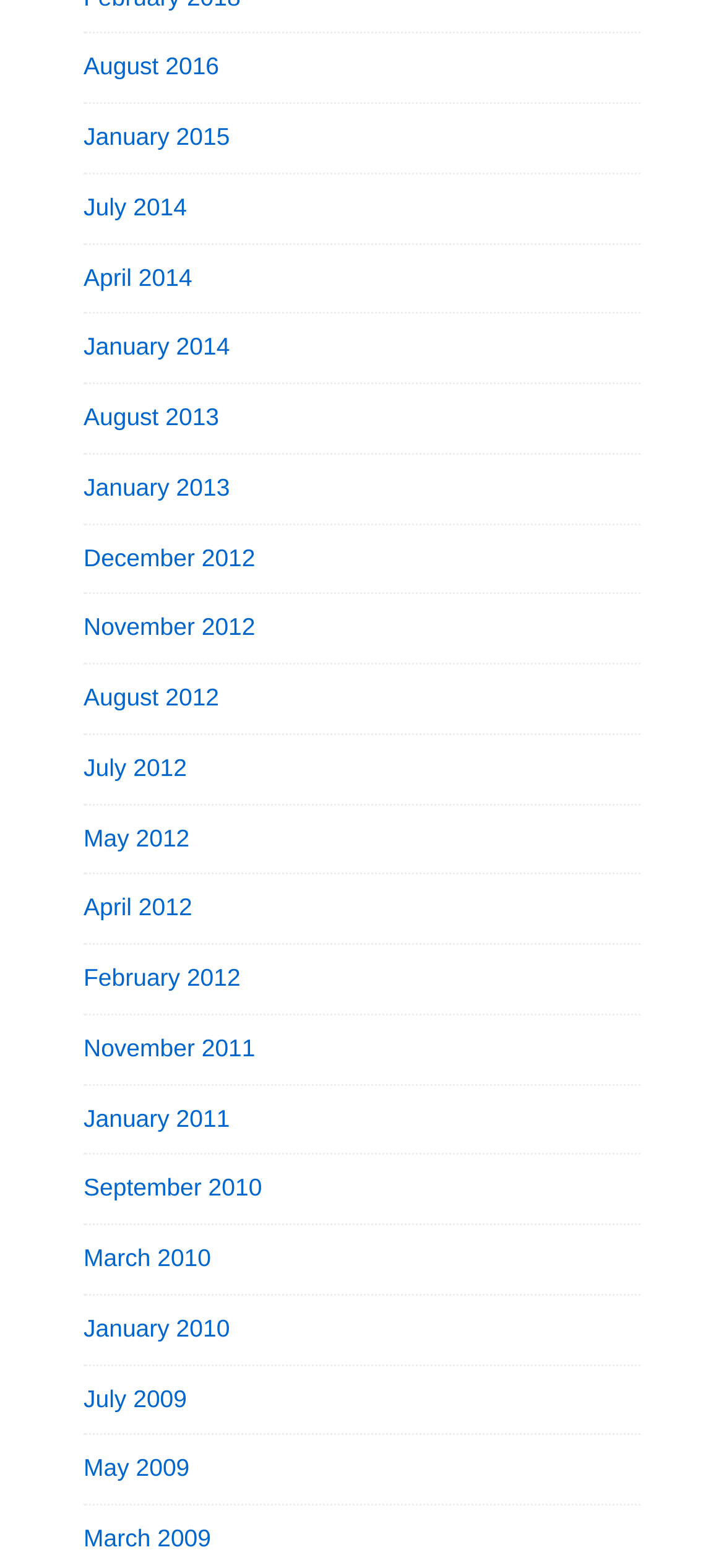Determine the coordinates of the bounding box for the clickable area needed to execute this instruction: "browse July 2014".

[0.115, 0.123, 0.258, 0.141]